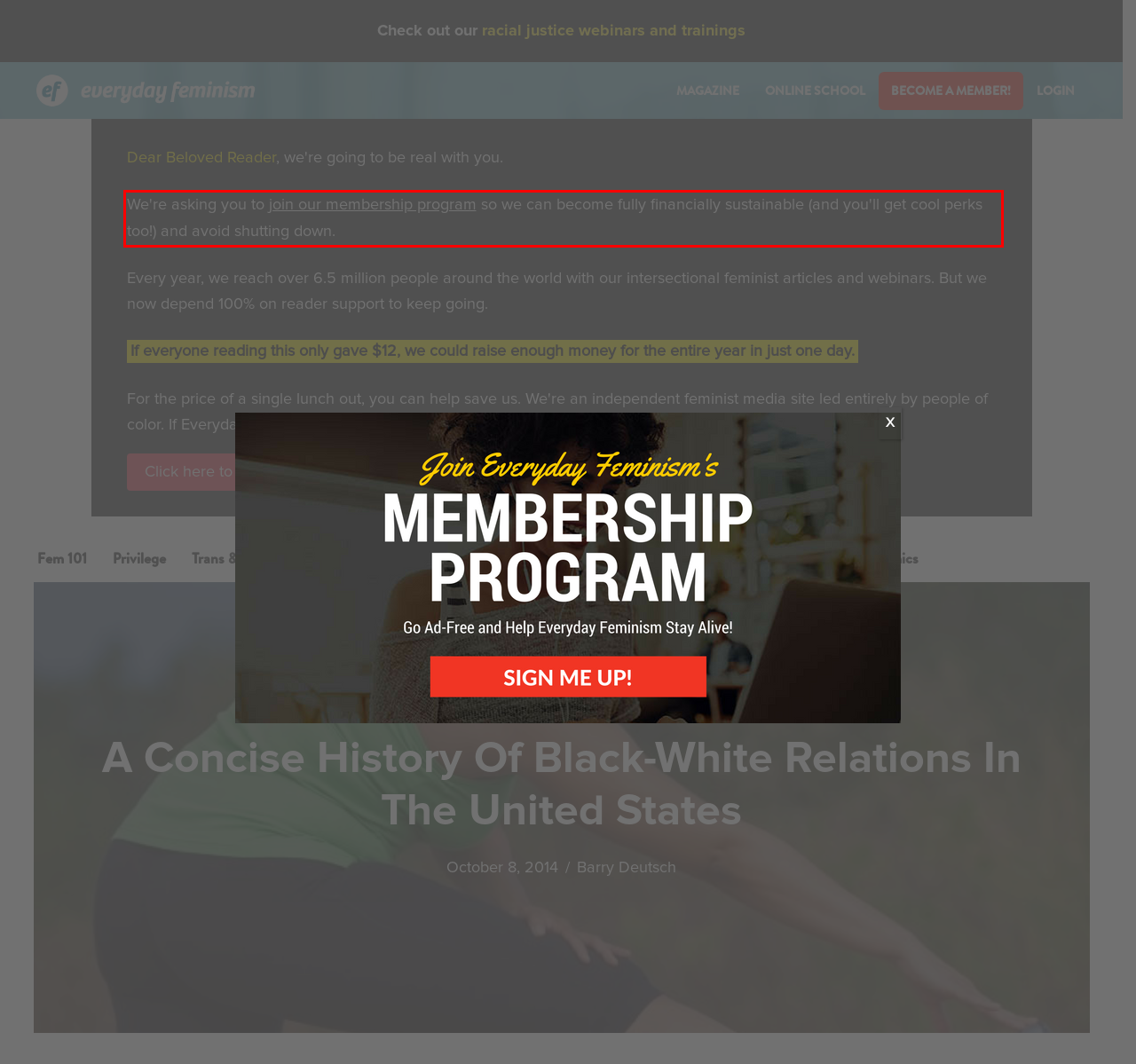Examine the webpage screenshot, find the red bounding box, and extract the text content within this marked area.

We're asking you to join our membership program so we can become fully financially sustainable (and you'll get cool perks too!) and avoid shutting down.